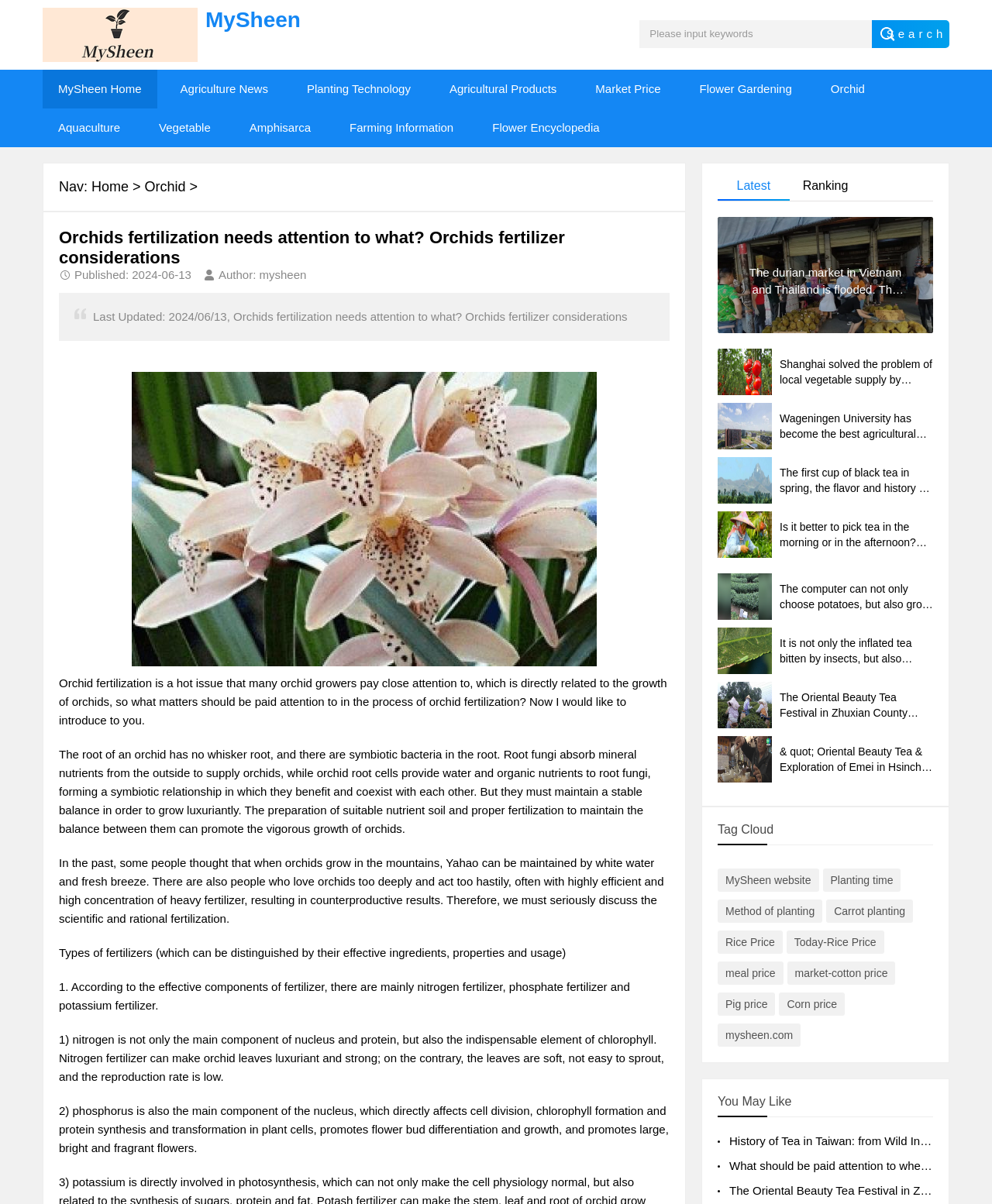What is the main topic of this webpage?
Using the image as a reference, give an elaborate response to the question.

Based on the webpage content, the main topic is about orchids fertilization, which is directly related to the growth of orchids. The webpage provides information on the importance of fertilization, types of fertilizers, and how to maintain a stable balance between them.